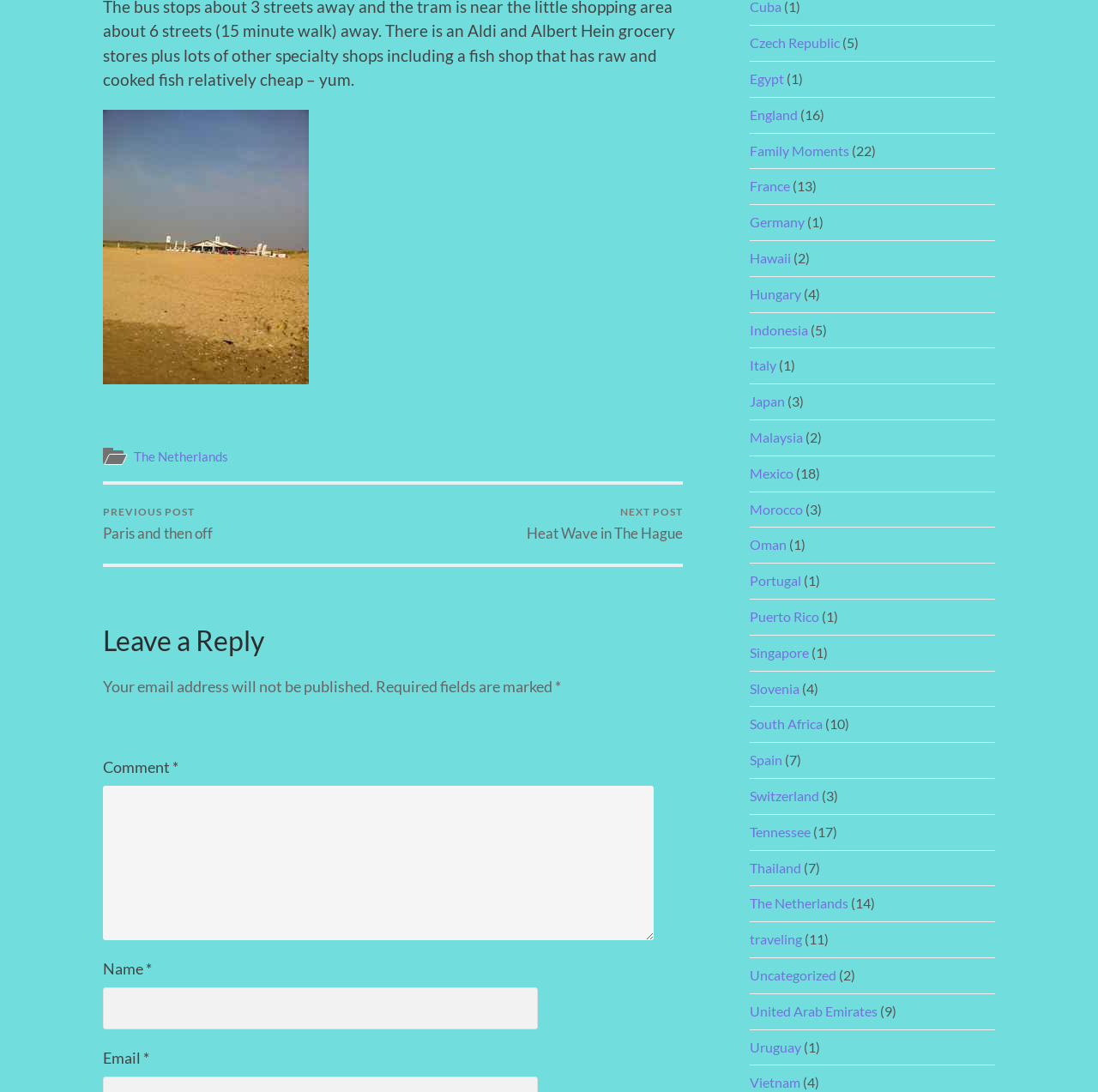Please identify the bounding box coordinates of the element that needs to be clicked to execute the following command: "Enter your name". Provide the bounding box using four float numbers between 0 and 1, formatted as [left, top, right, bottom].

[0.094, 0.904, 0.49, 0.943]